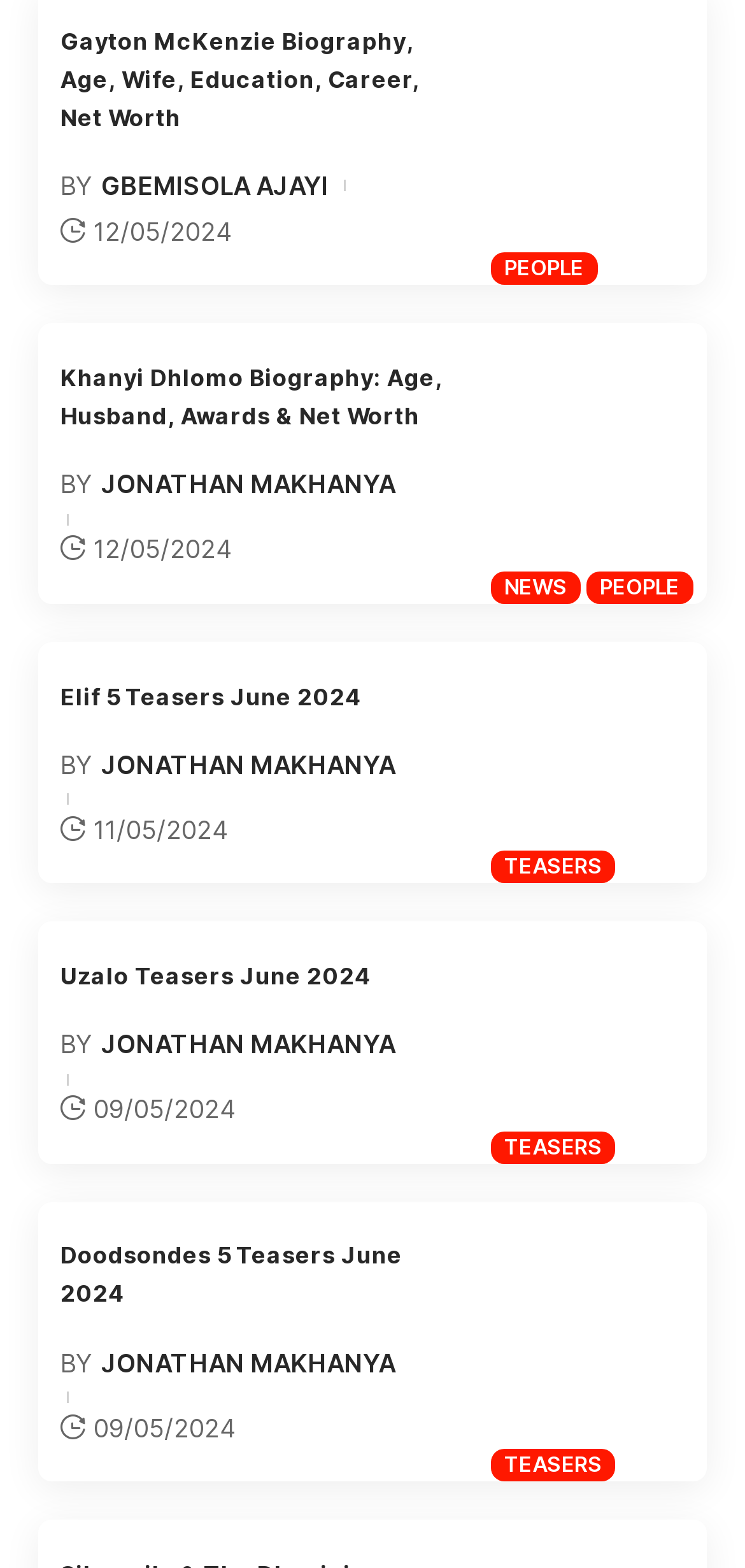Identify the bounding box for the UI element that is described as follows: "Uzalo Teasers June 2024".

[0.081, 0.613, 0.496, 0.631]